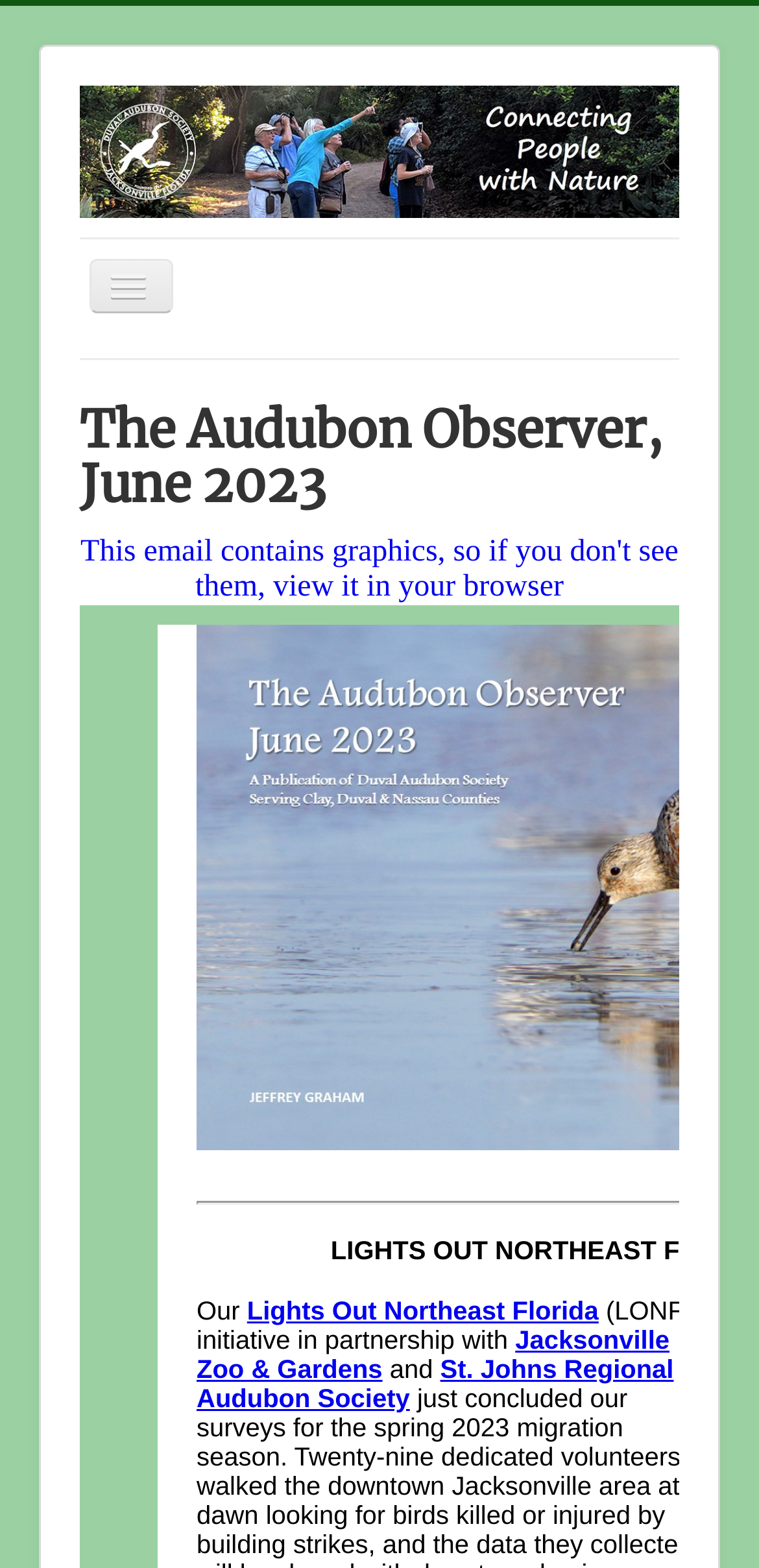Determine the bounding box coordinates (top-left x, top-left y, bottom-right x, bottom-right y) of the UI element described in the following text: 379

None